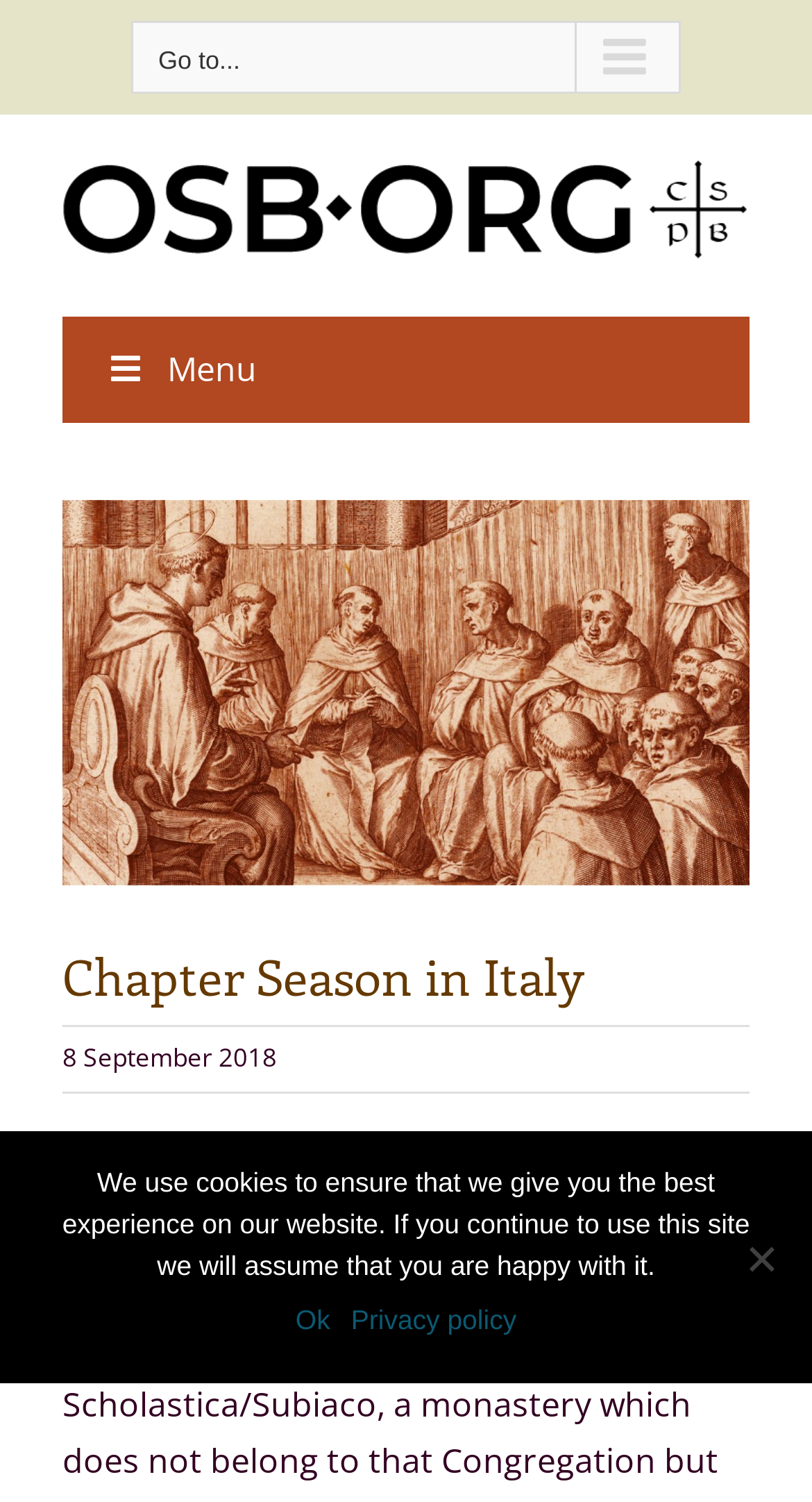What is the date of the chapter season?
Identify the answer in the screenshot and reply with a single word or phrase.

8 September 2018